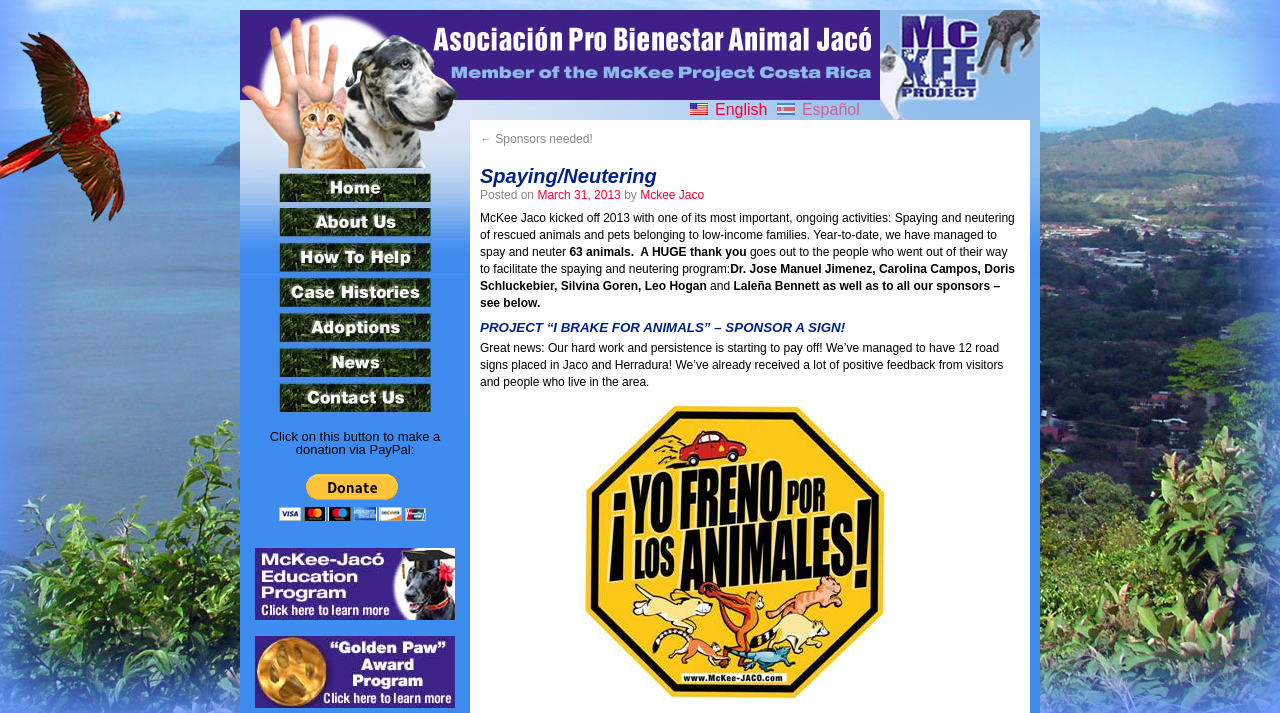Please identify the bounding box coordinates of the area that needs to be clicked to follow this instruction: "Read the news".

[0.188, 0.484, 0.367, 0.533]